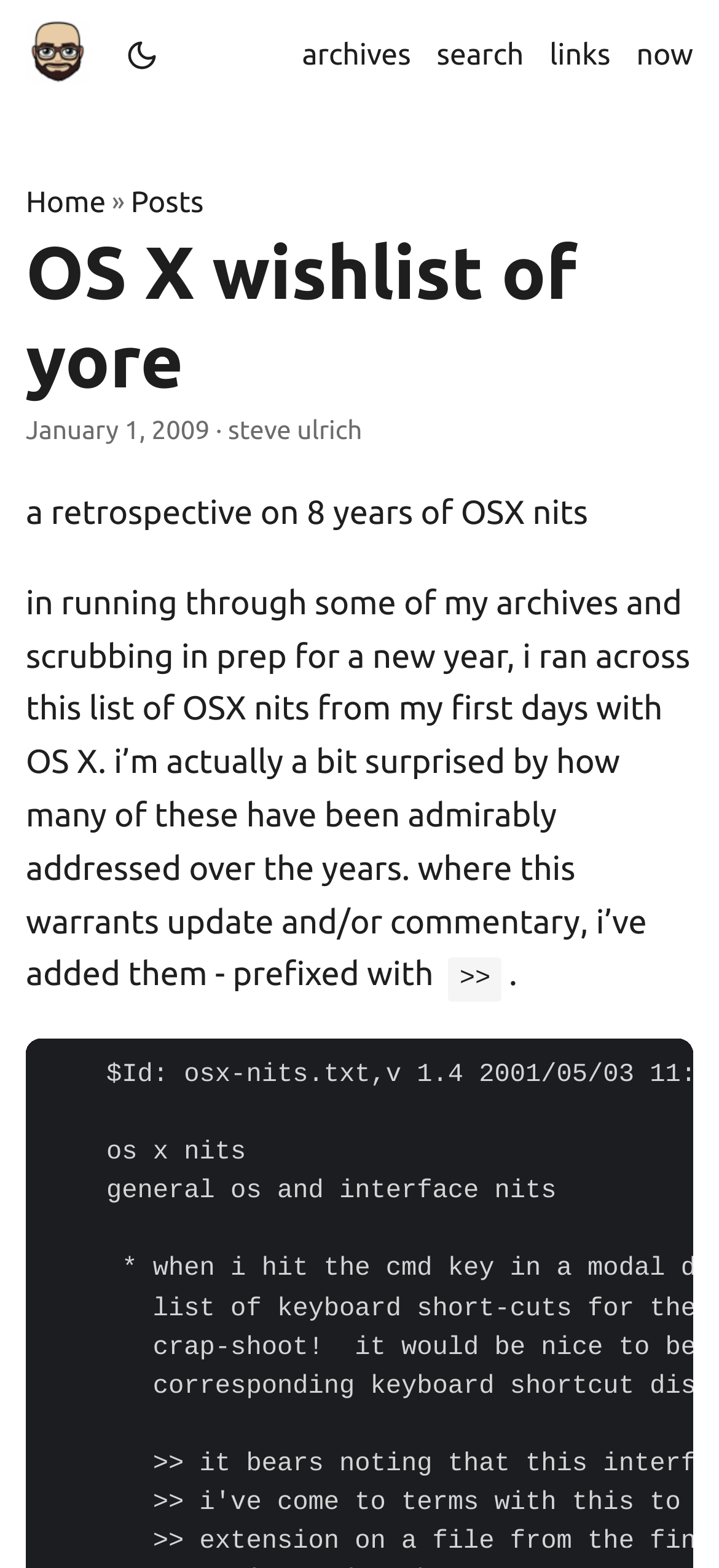How many links are in the top navigation bar?
Using the image, elaborate on the answer with as much detail as possible.

I counted the number of link elements in the top navigation bar, which are 'archives', 'search', 'links', 'now', and 'logo'.